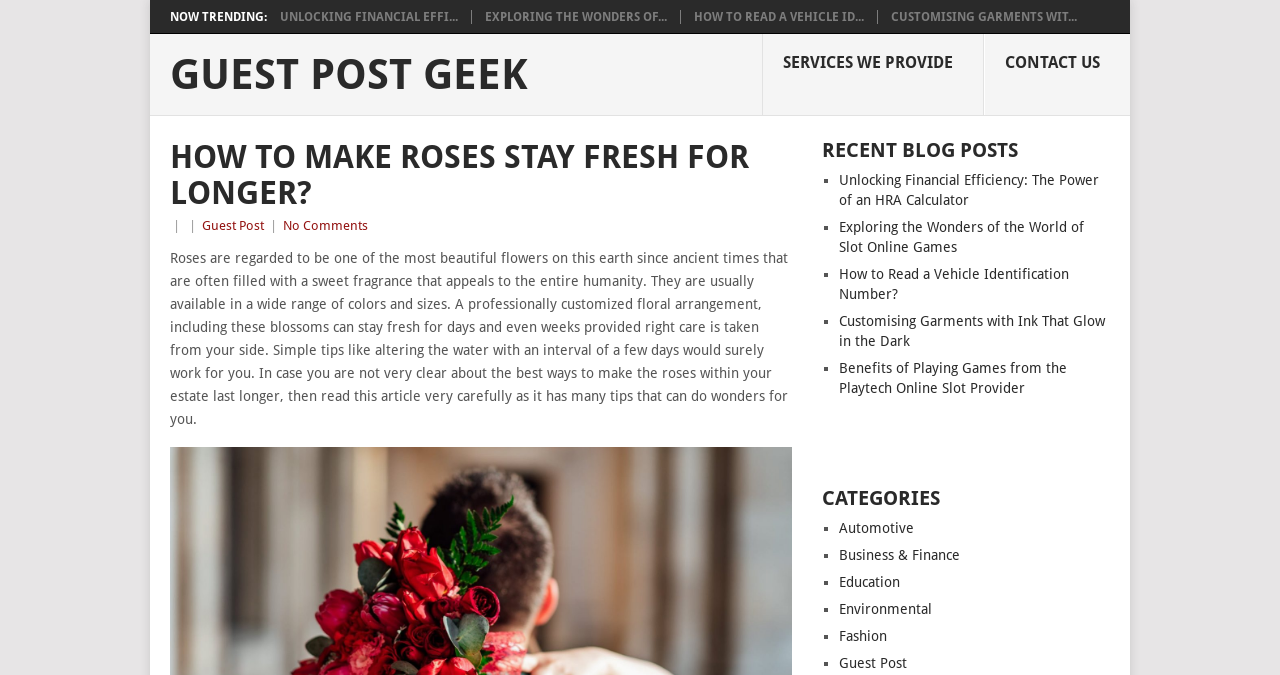Locate the bounding box coordinates of the region to be clicked to comply with the following instruction: "Check the latest news and articles". The coordinates must be four float numbers between 0 and 1, in the form [left, top, right, bottom].

None